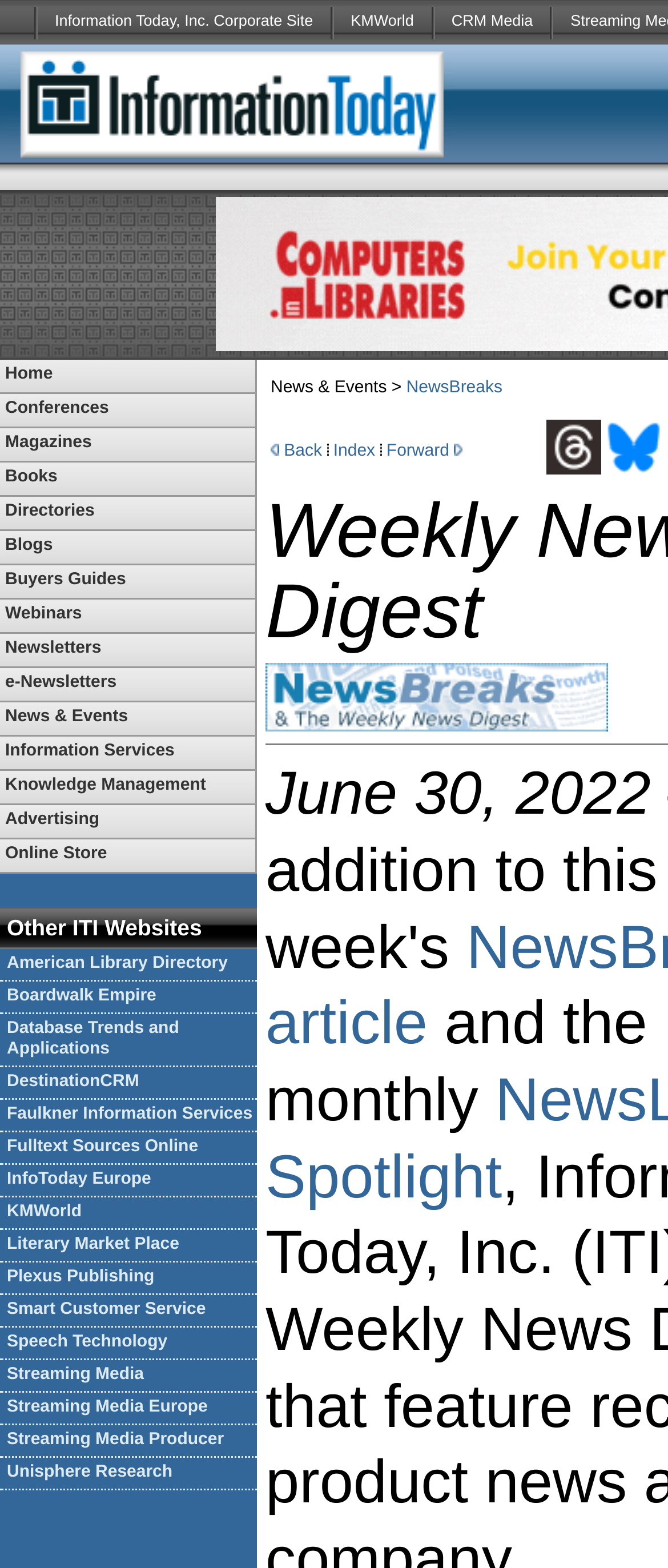Determine the bounding box coordinates for the area you should click to complete the following instruction: "Click on NewsBreaks".

[0.608, 0.241, 0.752, 0.253]